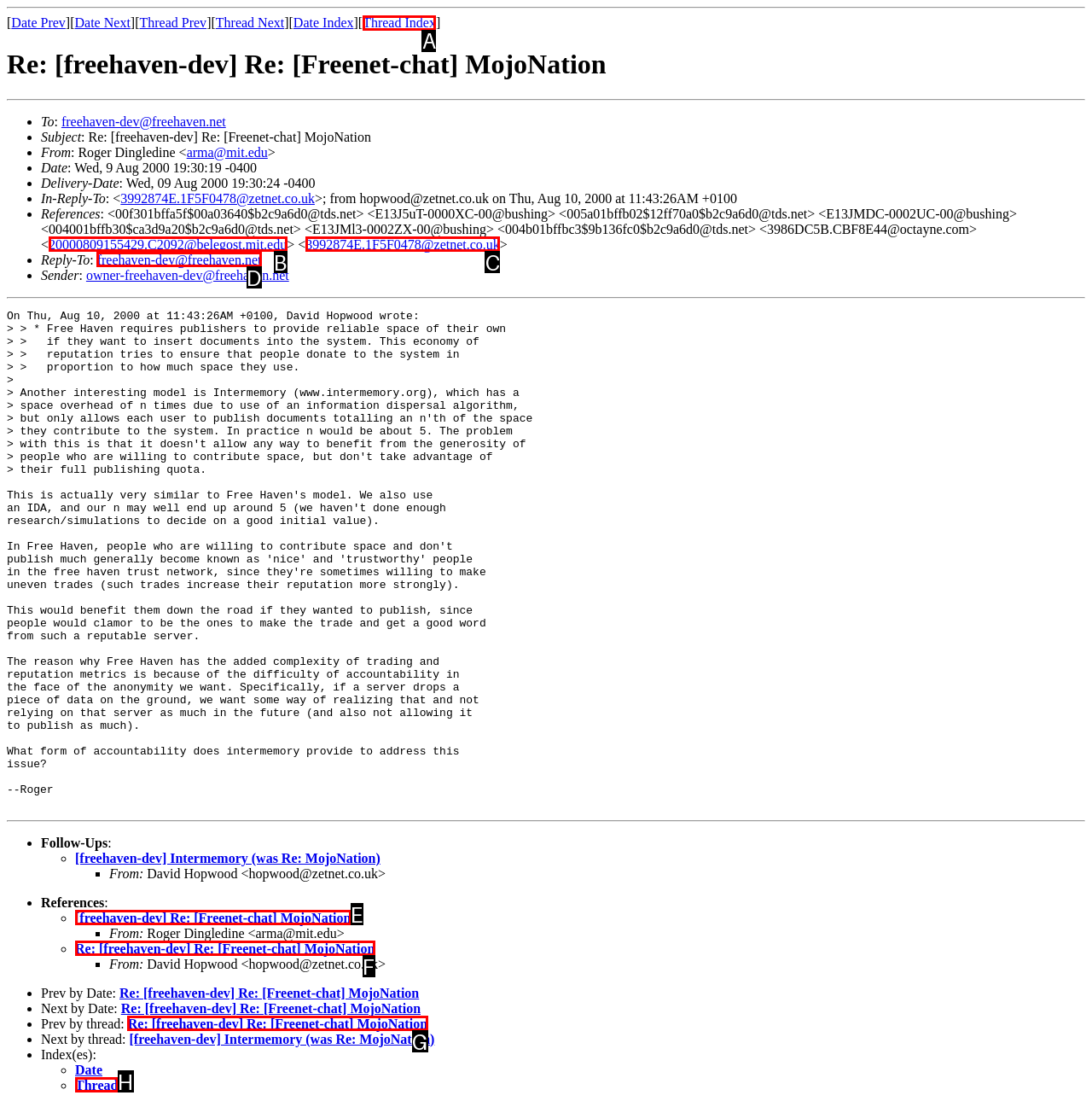Given the description: WordPress, select the HTML element that matches it best. Reply with the letter of the chosen option directly.

None